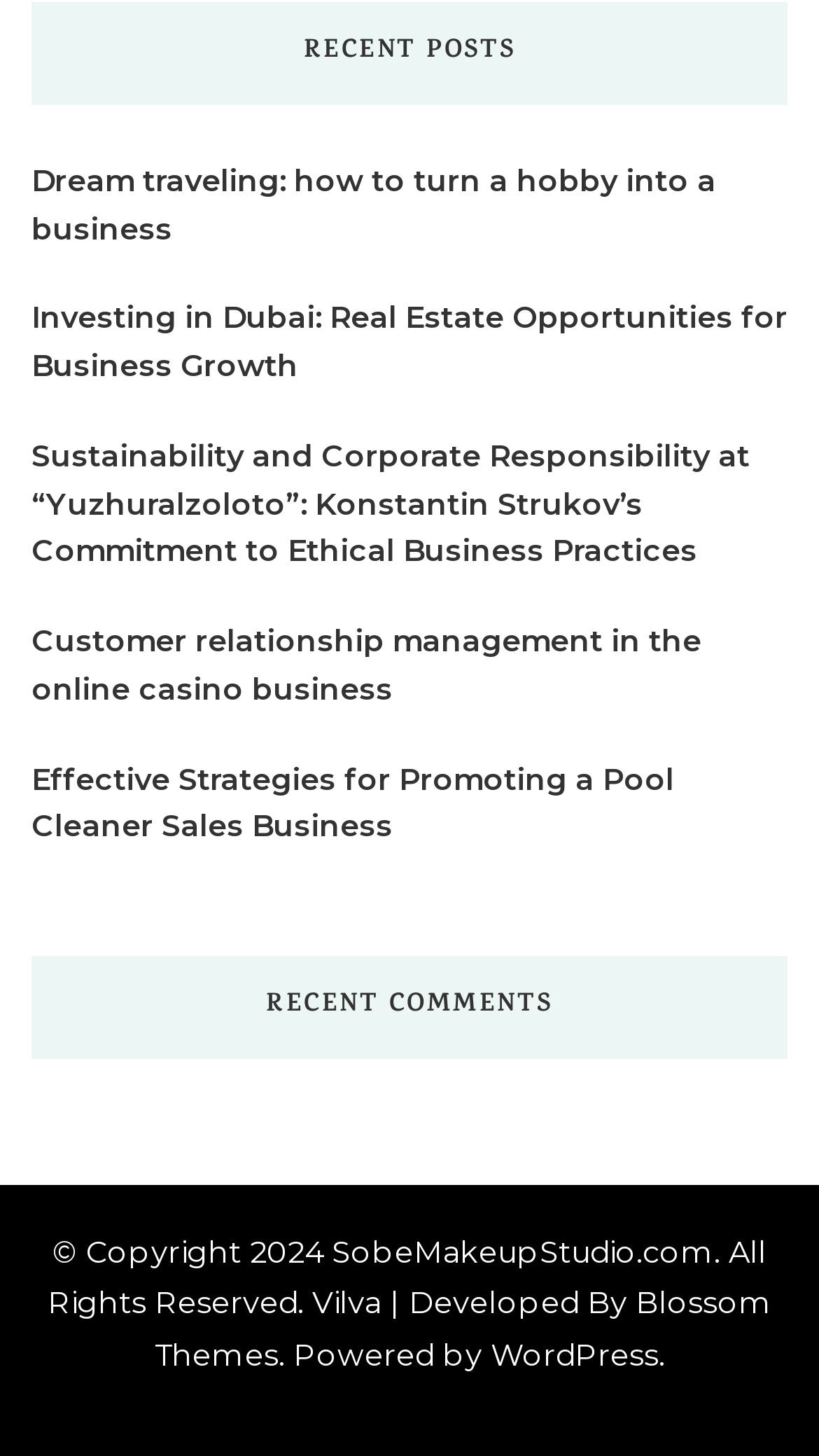Determine the bounding box coordinates of the UI element described below. Use the format (top-left x, top-left y, bottom-right x, bottom-right y) with floating point numbers between 0 and 1: WordPress

[0.599, 0.918, 0.804, 0.944]